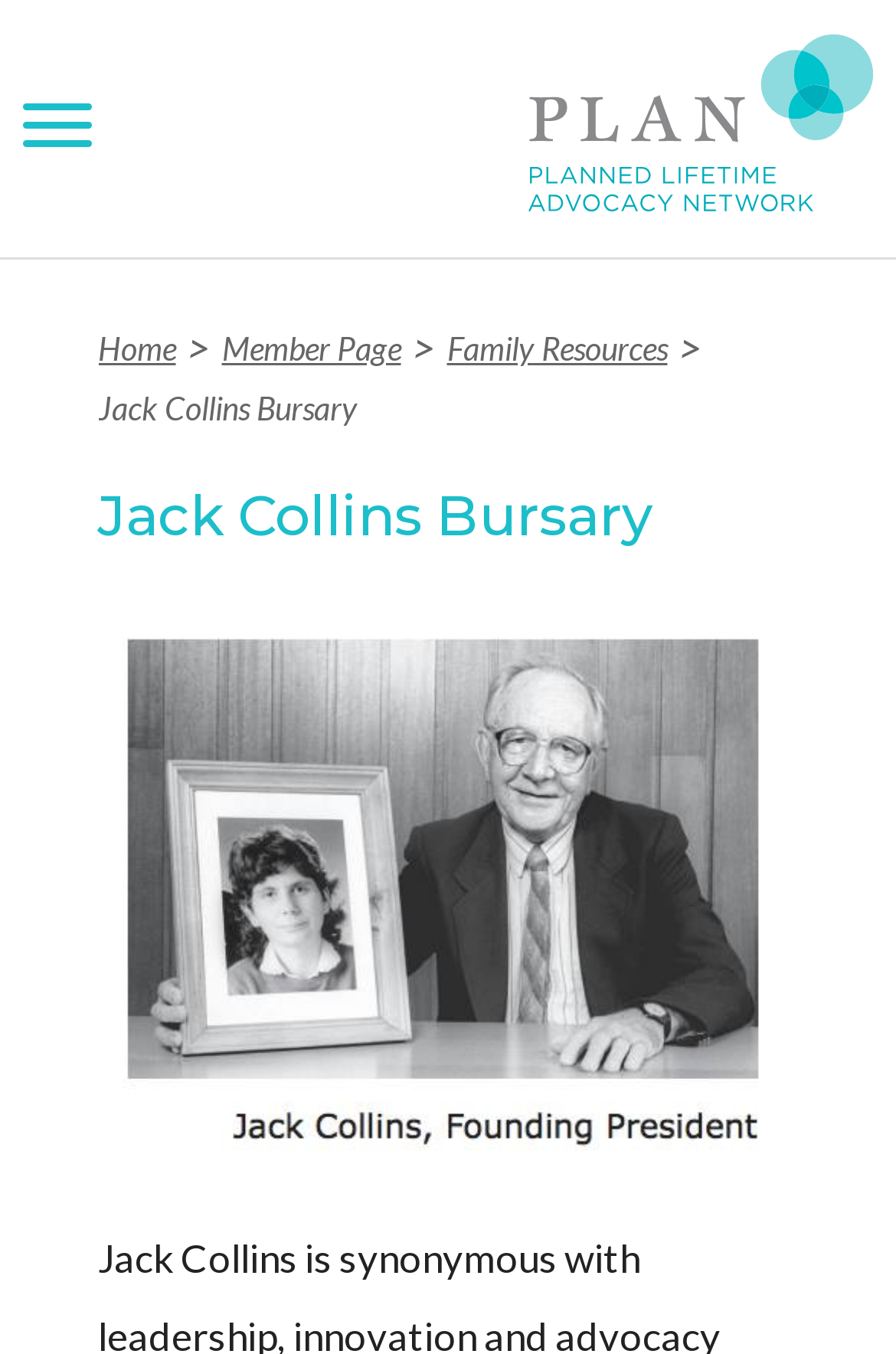What is the name of the organization?
Look at the screenshot and respond with a single word or phrase.

Planned Lifetime Advocacy Network